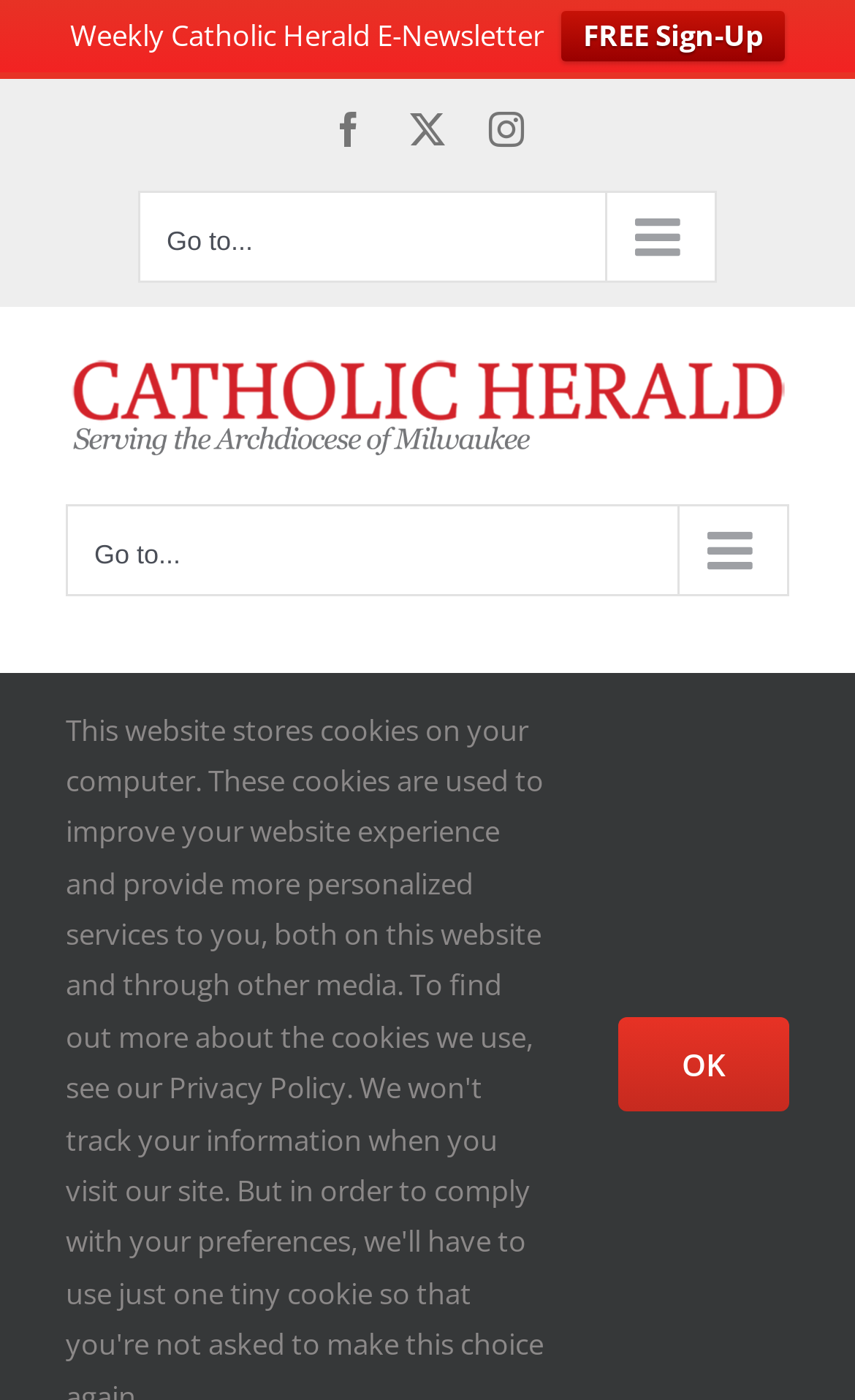Locate the bounding box coordinates of the element's region that should be clicked to carry out the following instruction: "Read the article 'Judge: ‘There is no public safety concern’'". The coordinates need to be four float numbers between 0 and 1, i.e., [left, top, right, bottom].

[0.077, 0.703, 0.923, 0.825]